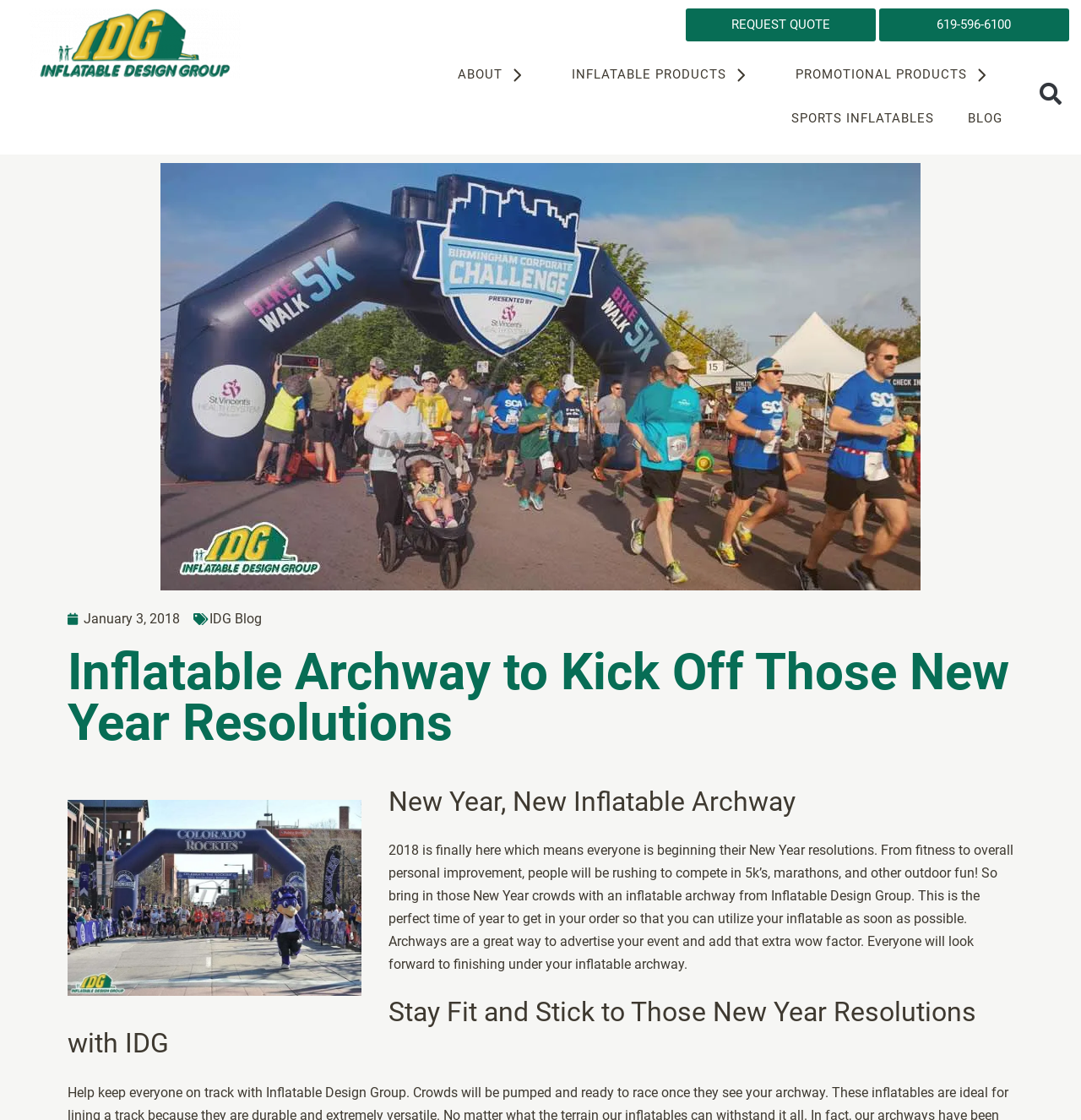Identify the bounding box coordinates for the element you need to click to achieve the following task: "Search for something". Provide the bounding box coordinates as four float numbers between 0 and 1, in the form [left, top, right, bottom].

[0.959, 0.071, 0.981, 0.096]